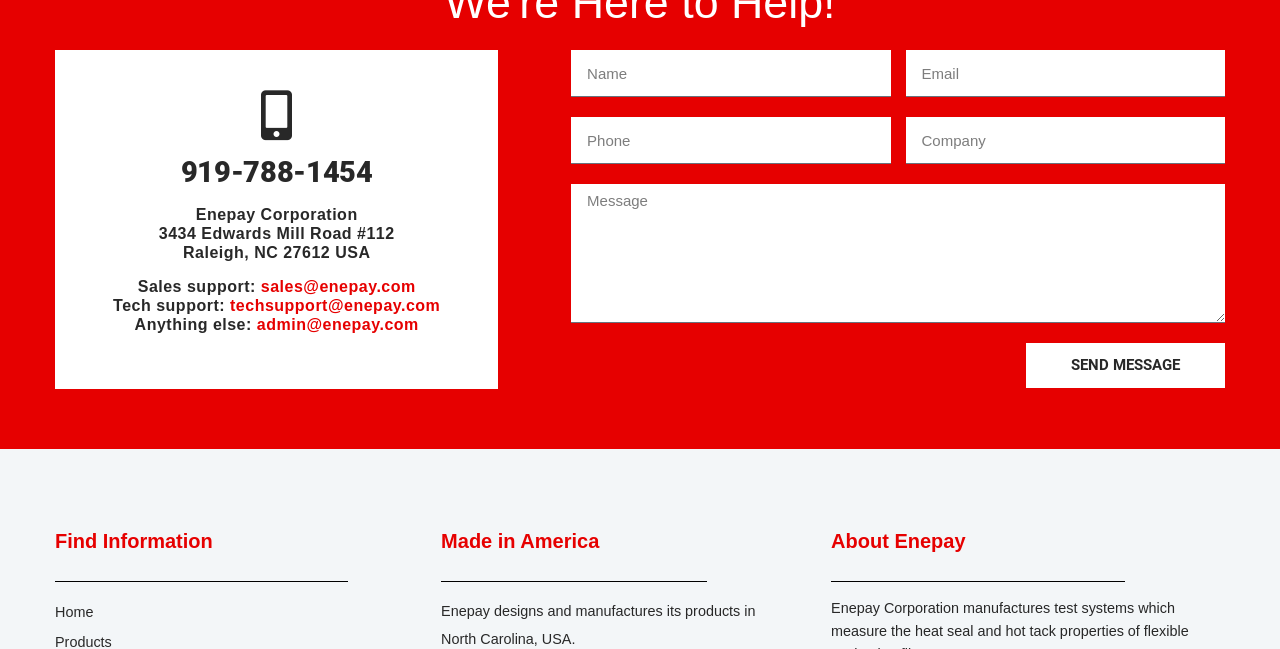Please identify the coordinates of the bounding box that should be clicked to fulfill this instruction: "Enter your email".

[0.707, 0.077, 0.957, 0.15]